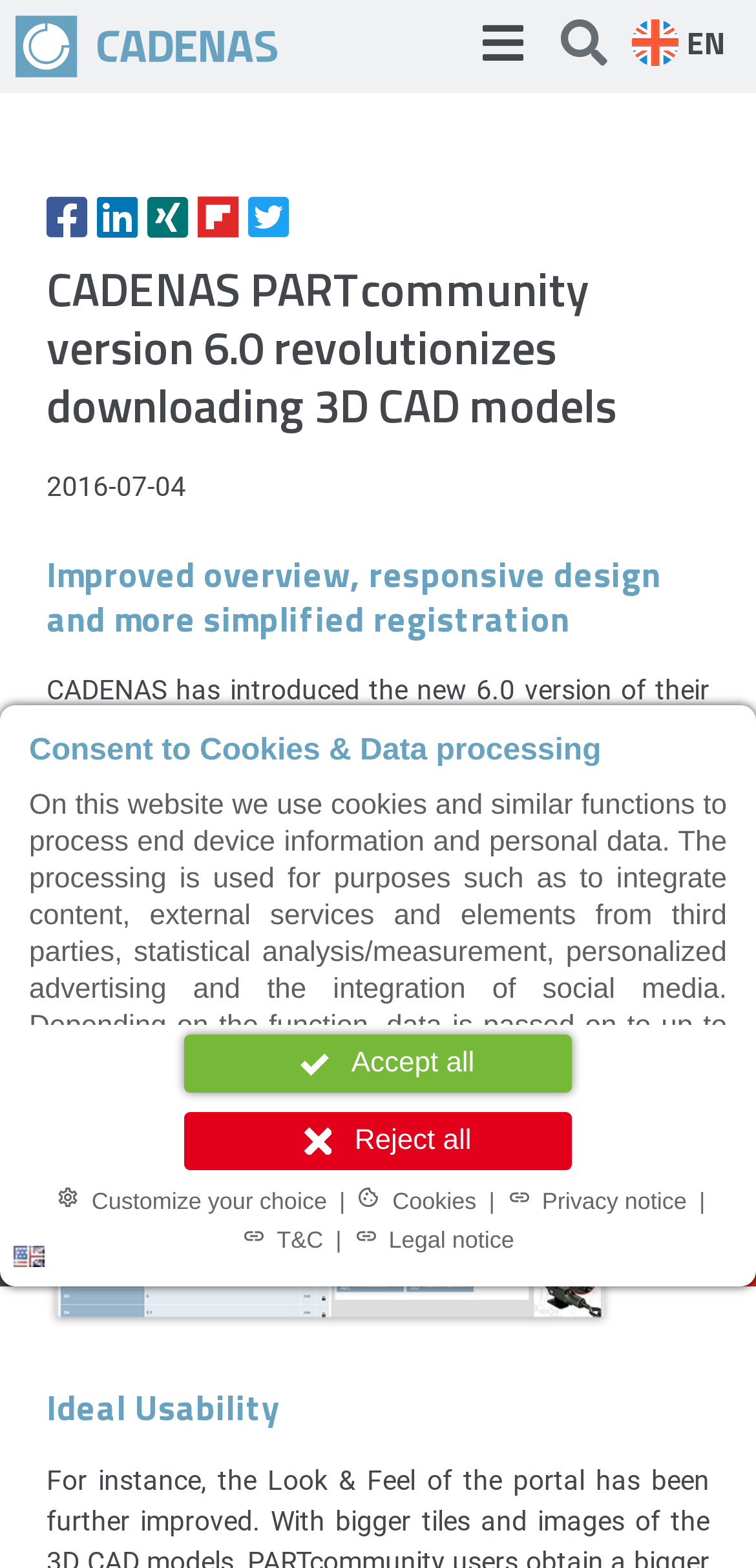What is the date mentioned on the webpage?
Utilize the information in the image to give a detailed answer to the question.

The webpage content includes a timestamp or a date mentioned, which is 2016-07-04, indicating when the new version 6.0 of the 3D CAD download portal PARTcommunity was introduced.